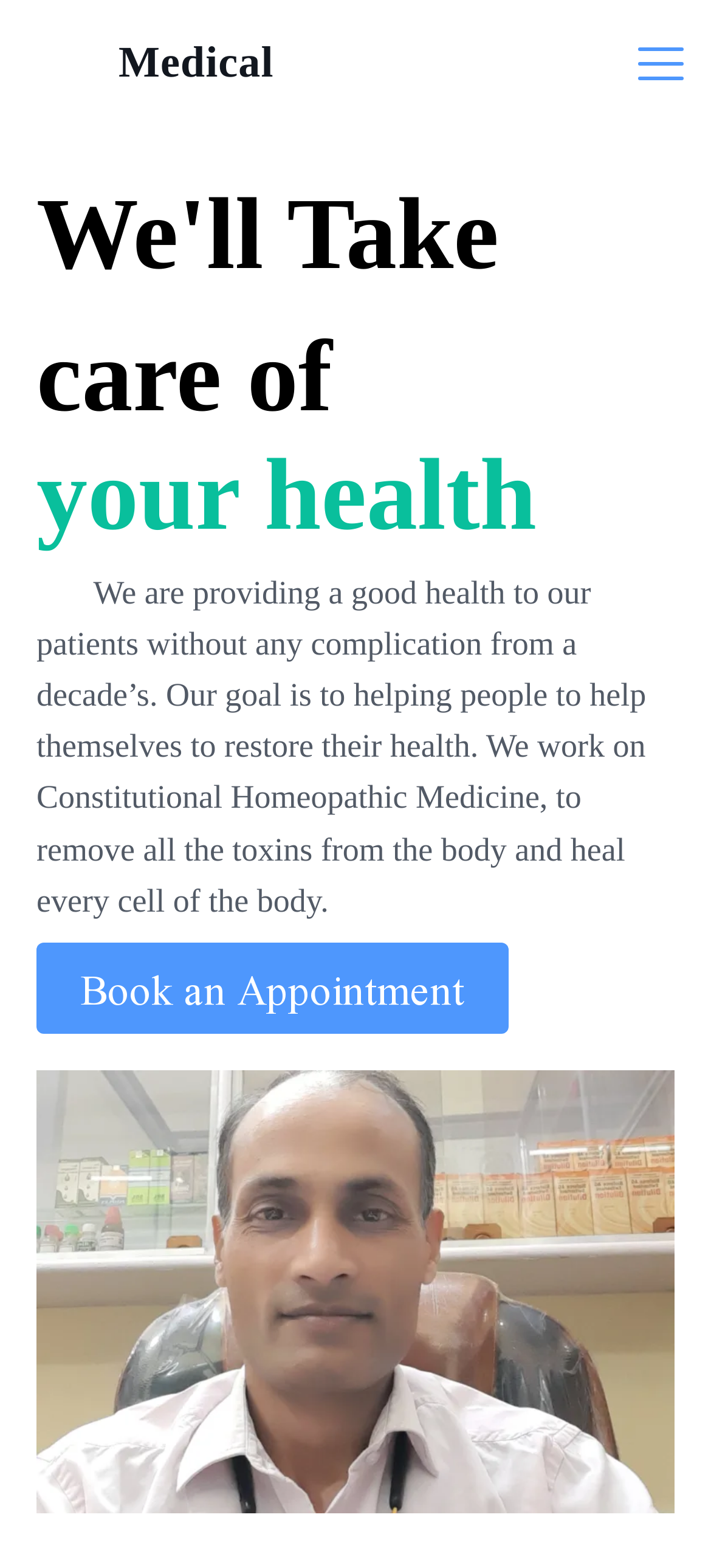Extract the bounding box coordinates of the UI element described: "Nihilism". Provide the coordinates in the format [left, top, right, bottom] with values ranging from 0 to 1.

None